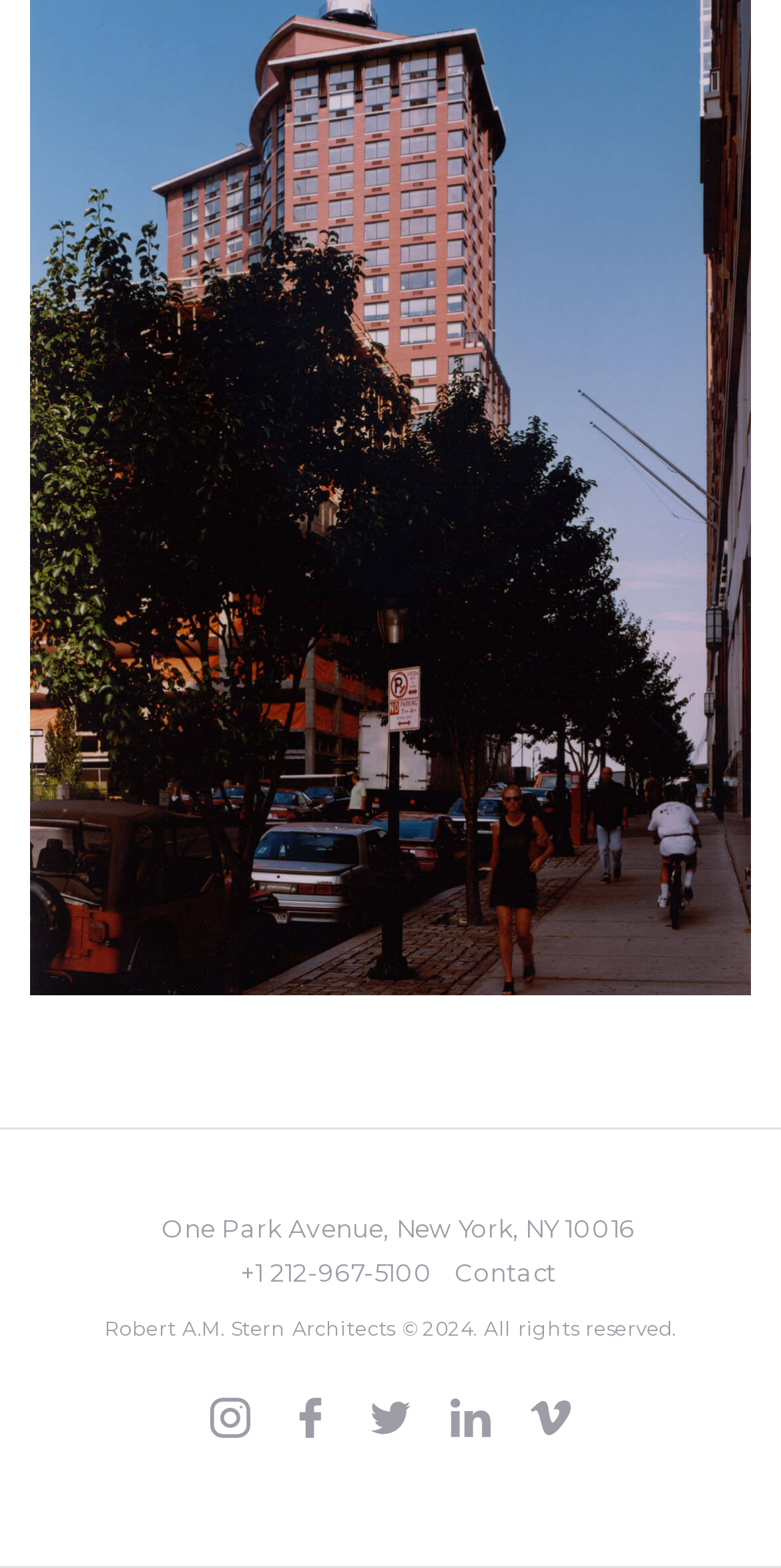From the image, can you give a detailed response to the question below:
What is the name of the architect?

I found the name of the architect by looking at the static text element above the social media links, which contains the name 'Robert A.M. Stern Architects'.